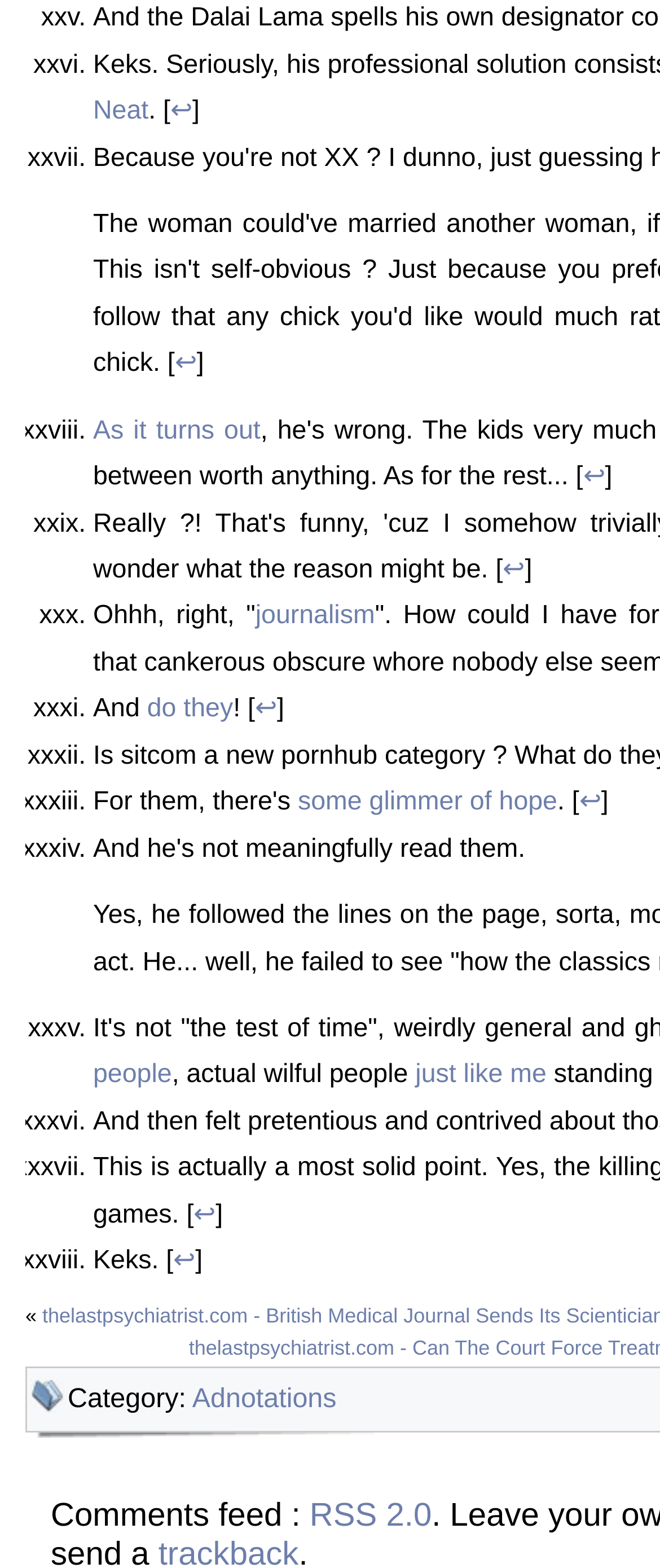Provide your answer in one word or a succinct phrase for the question: 
What is the type of comments feed?

RSS 2.0